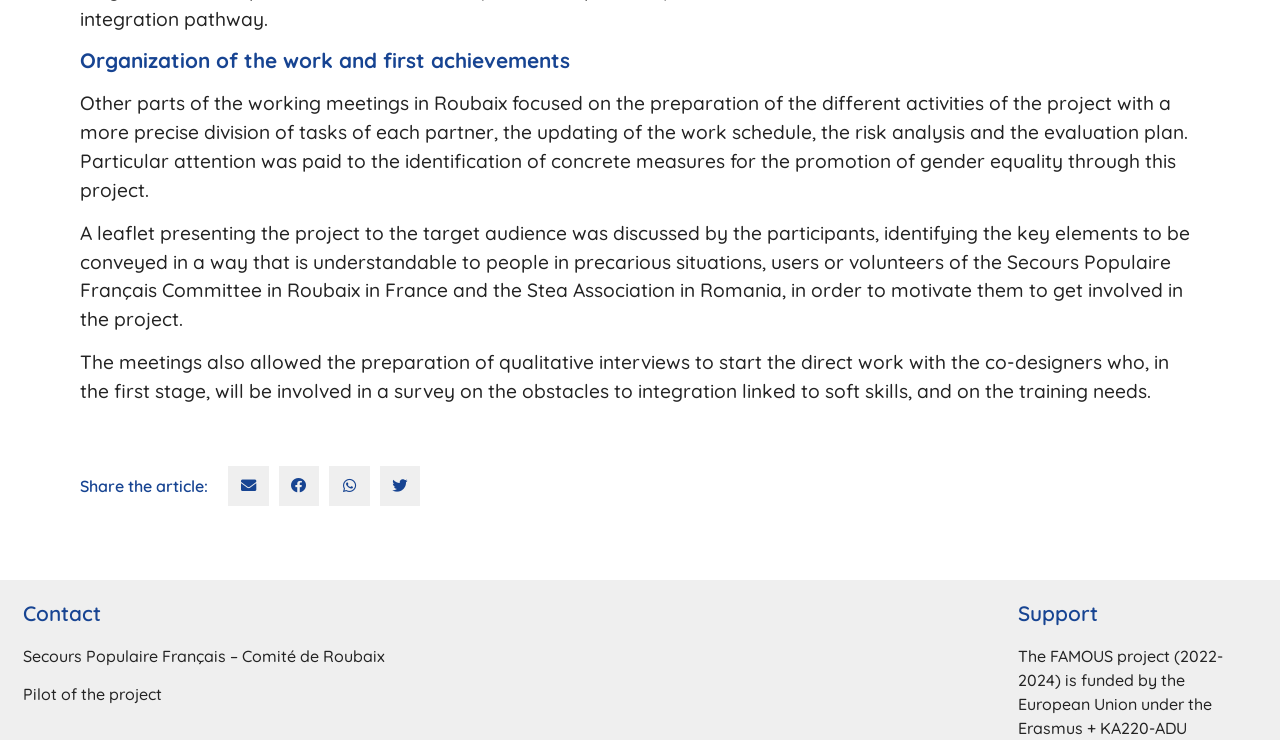How many social media platforms can the article be shared on?
Please ensure your answer is as detailed and informative as possible.

The webpage has four button elements with the text 'Share on email', 'Share on facebook', 'Share on whatsapp', and 'Share on twitter', indicating that the article can be shared on four social media platforms.